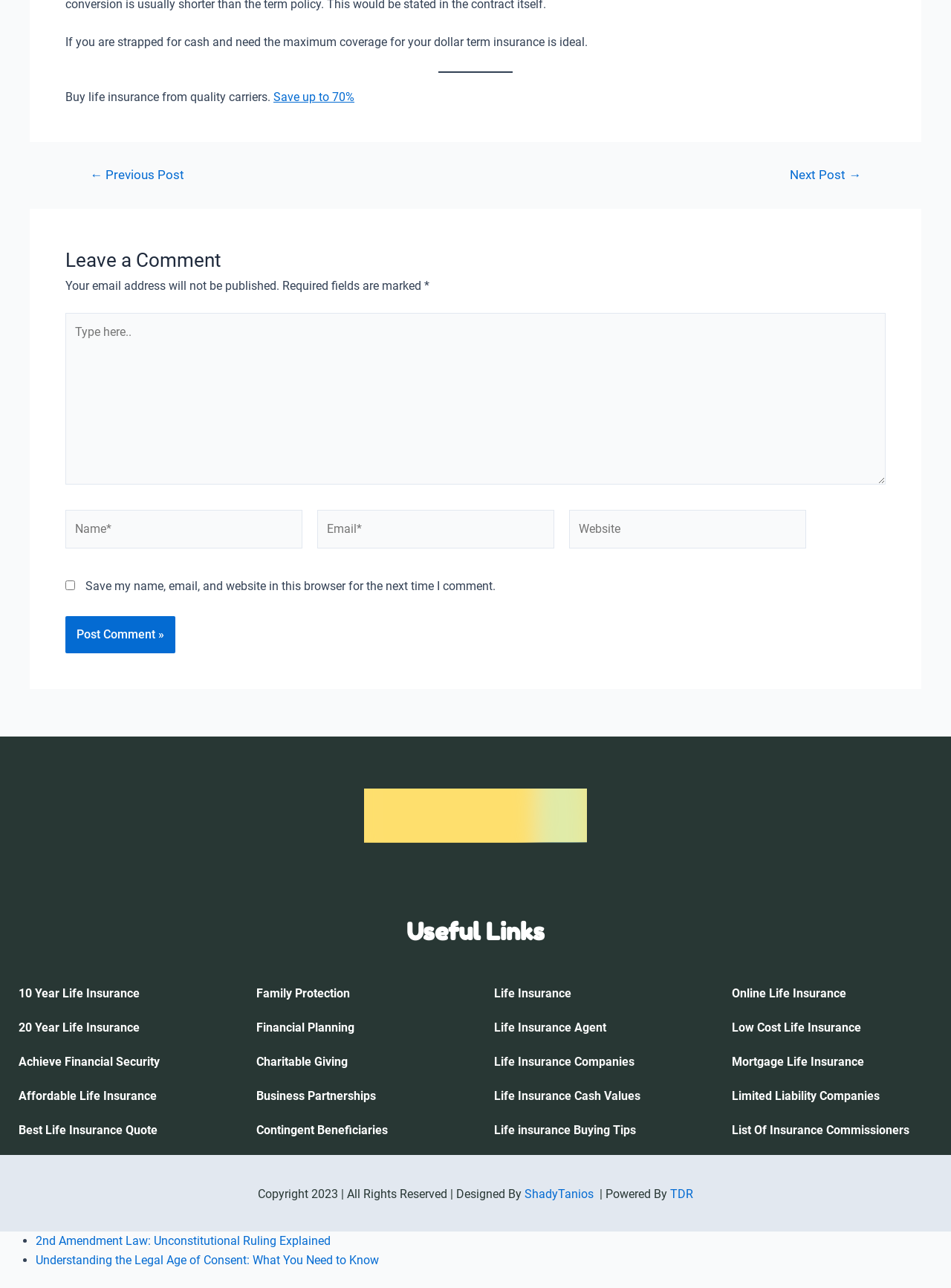Please find the bounding box coordinates of the element that needs to be clicked to perform the following instruction: "Click the 'Load more' button". The bounding box coordinates should be four float numbers between 0 and 1, represented as [left, top, right, bottom].

None